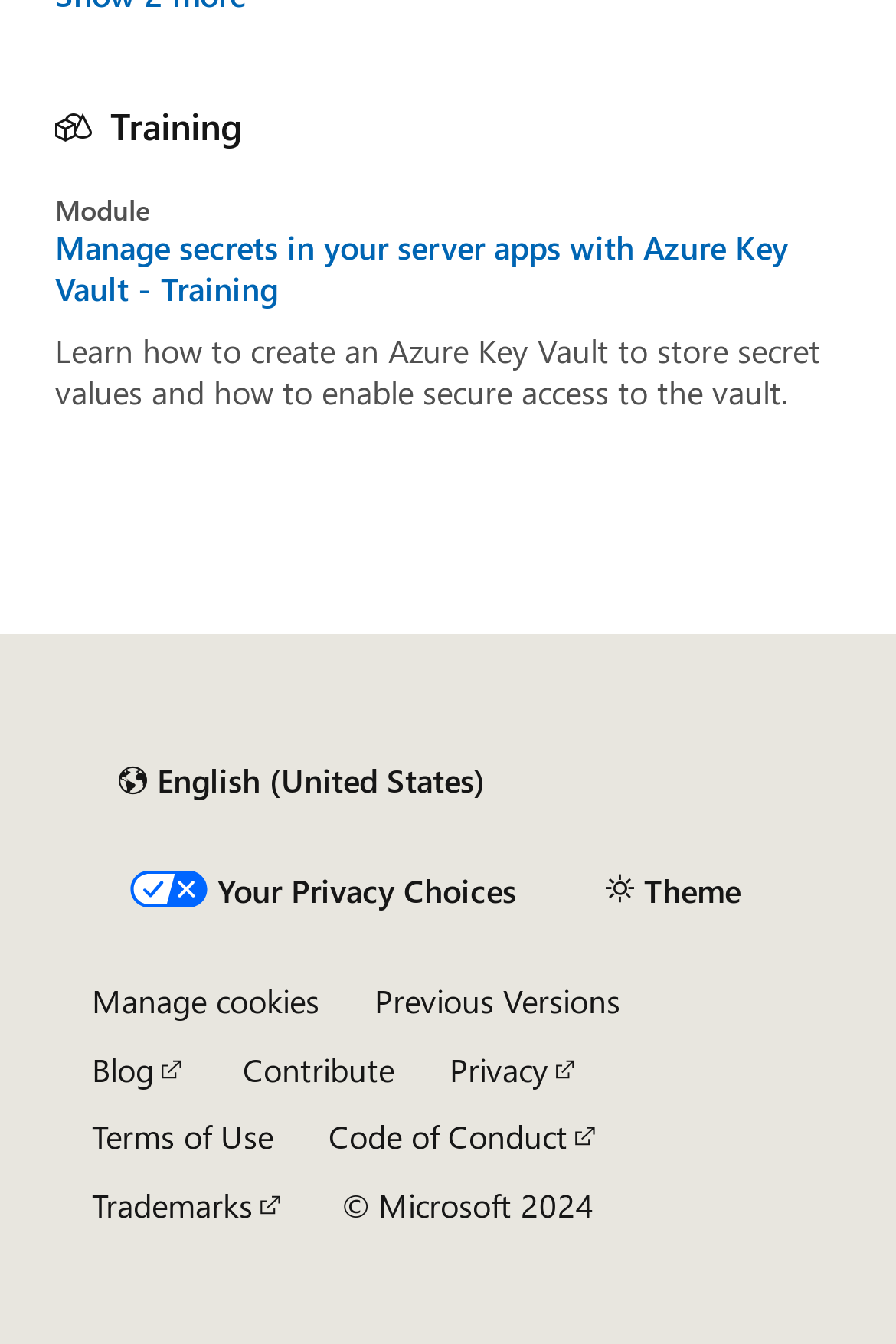Utilize the details in the image to give a detailed response to the question: What is the topic of the training module?

The topic of the training module can be determined by reading the text 'Manage secrets in your server apps with Azure Key Vault - Training' which is a link on the webpage, indicating that the training module is about Azure Key Vault.